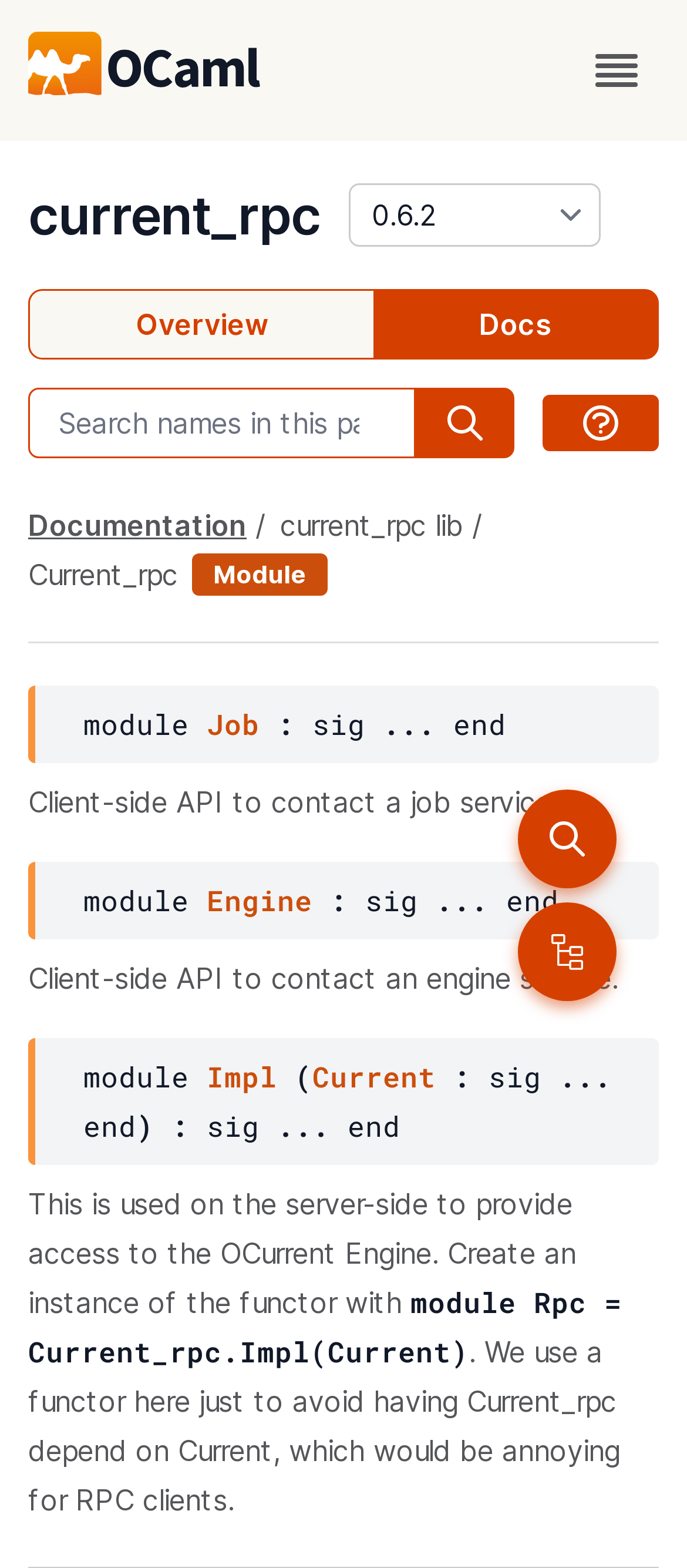Identify and provide the bounding box coordinates of the UI element described: "alt="OCaml logo"". The coordinates should be formatted as [left, top, right, bottom], with each number being a float between 0 and 1.

[0.041, 0.02, 0.379, 0.07]